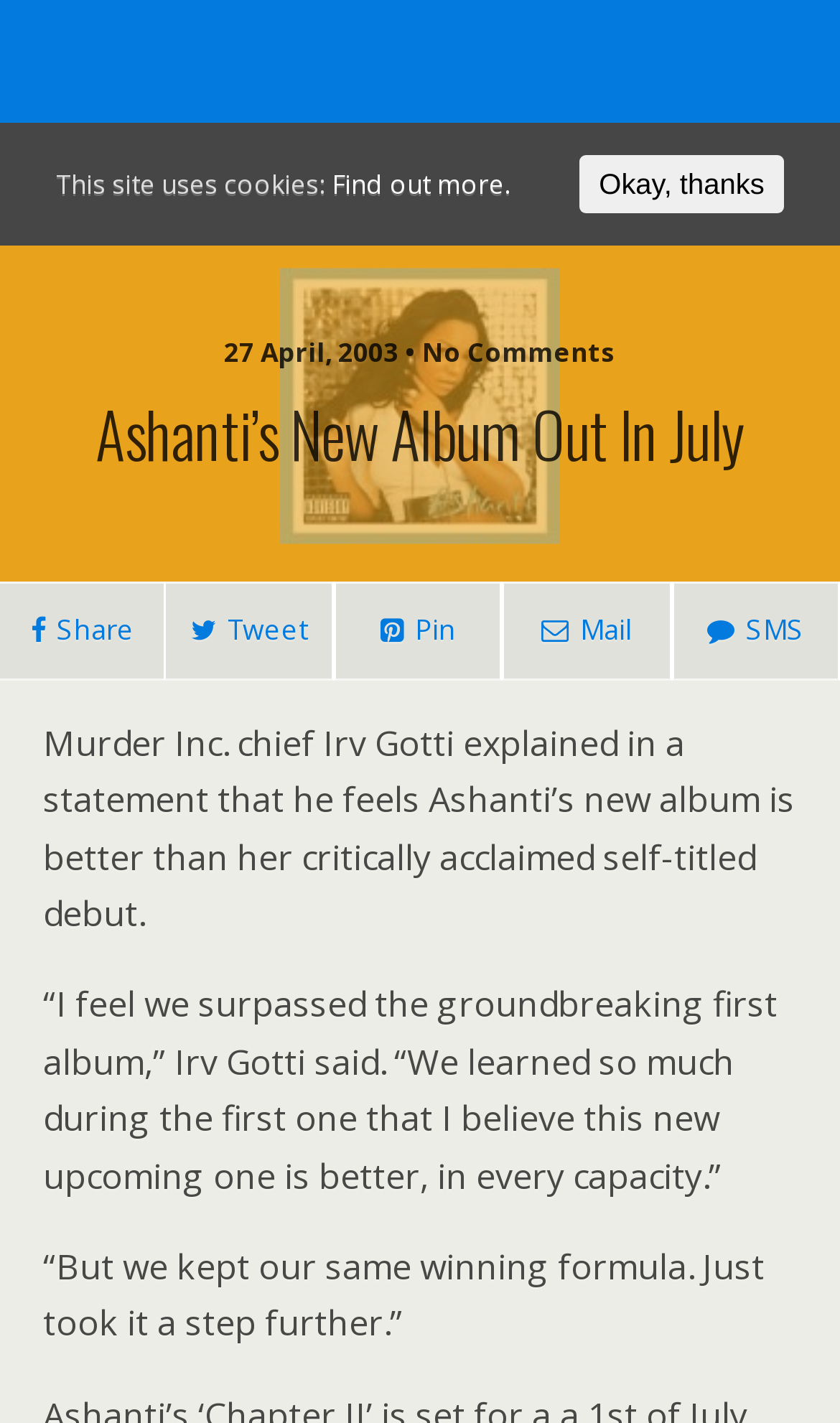Can you give a detailed response to the following question using the information from the image? What is the release month of Ashanti's new album?

The article title 'Ashanti's New Album Out In July' indicates that the release month of Ashanti's new album is July.